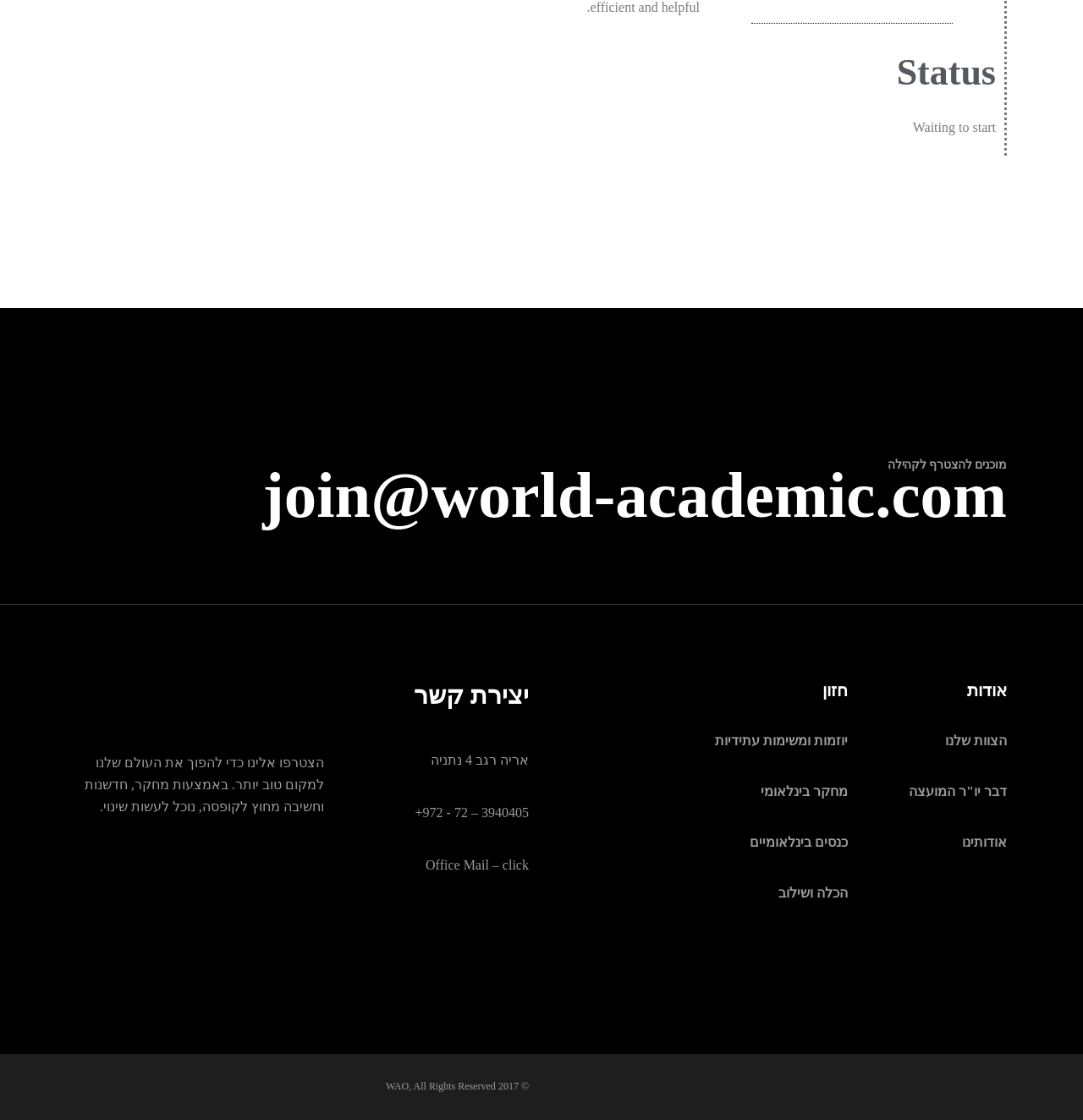What is the current status? Observe the screenshot and provide a one-word or short phrase answer.

Waiting to start